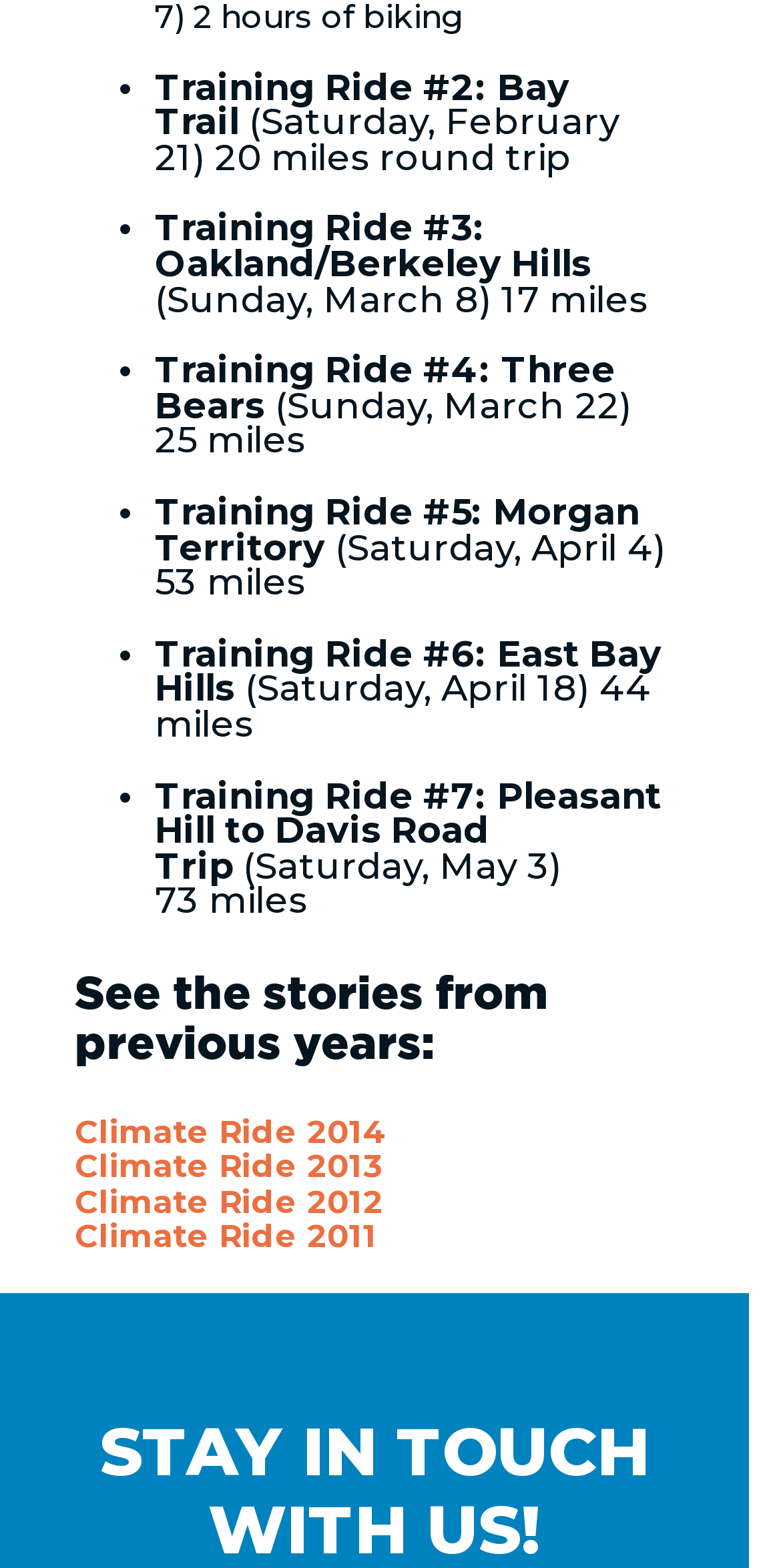Locate the bounding box of the UI element based on this description: "Training Ride #4: Three Bears". Provide four float numbers between 0 and 1 as [left, top, right, bottom].

[0.198, 0.222, 0.788, 0.273]